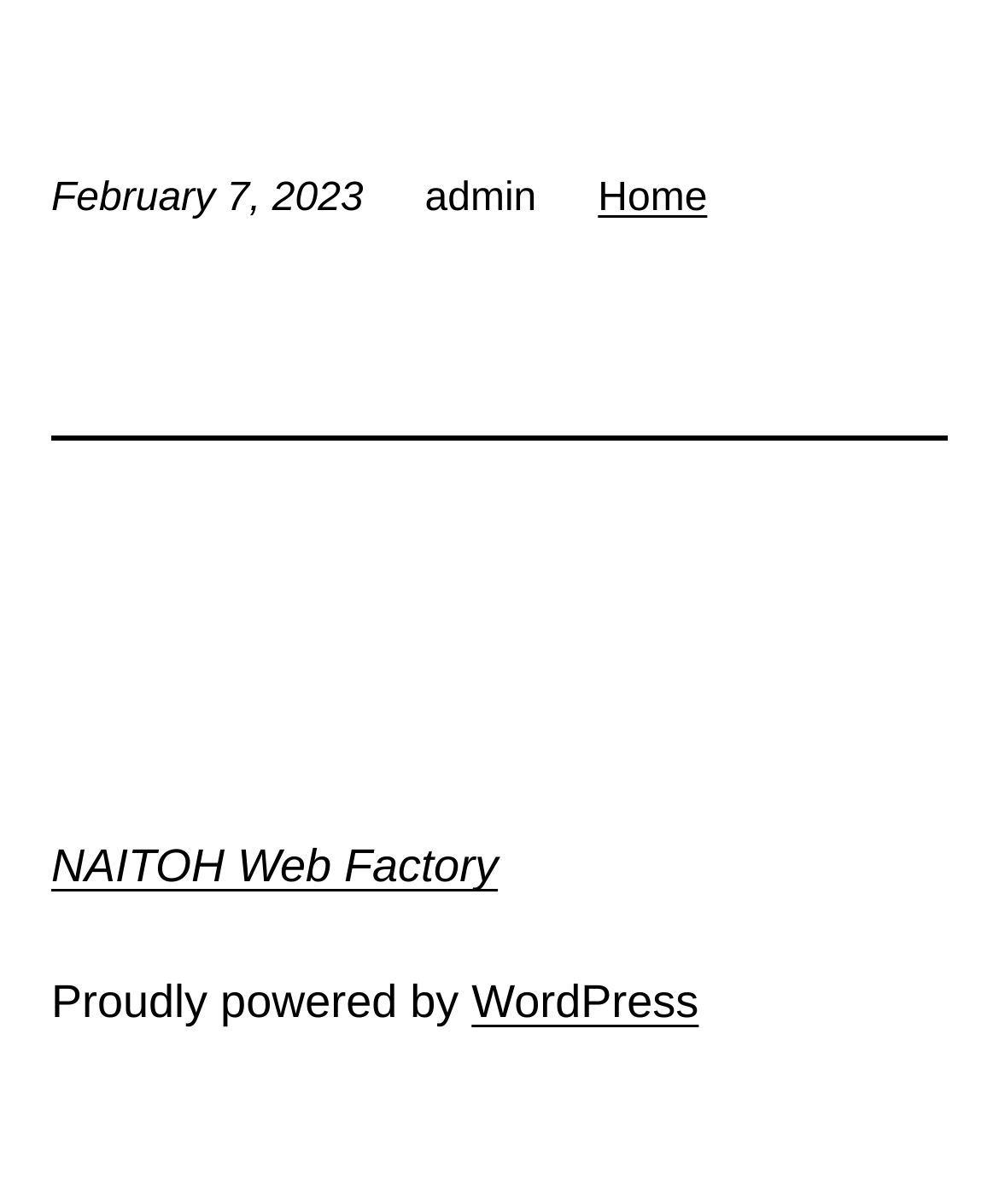Carefully examine the image and provide an in-depth answer to the question: What is the name of the website's factory?

The name of the website's factory can be found at the bottom left of the webpage, where it is displayed as a link 'NAITOH Web Factory'.